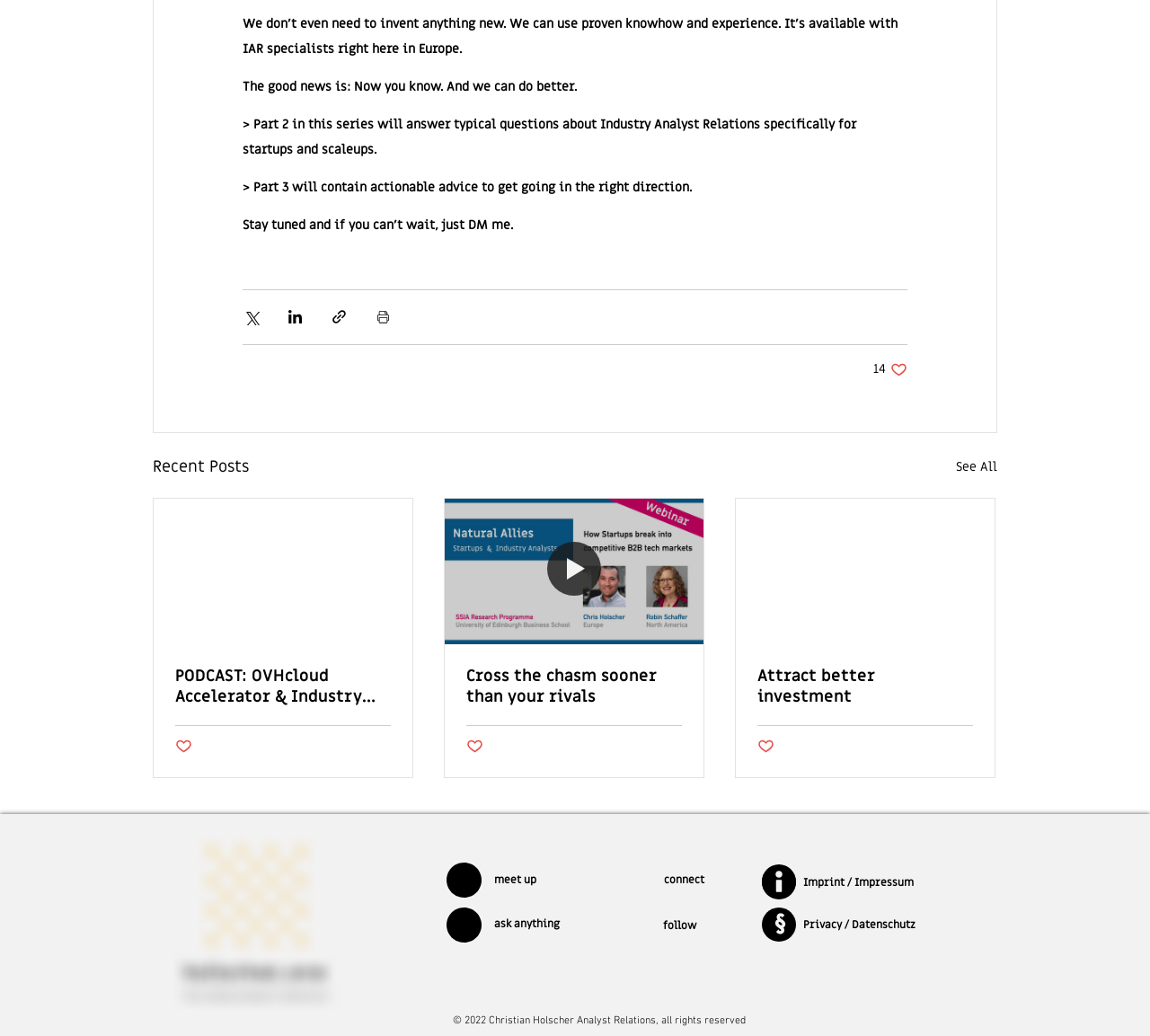What is the purpose of the 'Share via' buttons?
Look at the image and answer with only one word or phrase.

To share the post